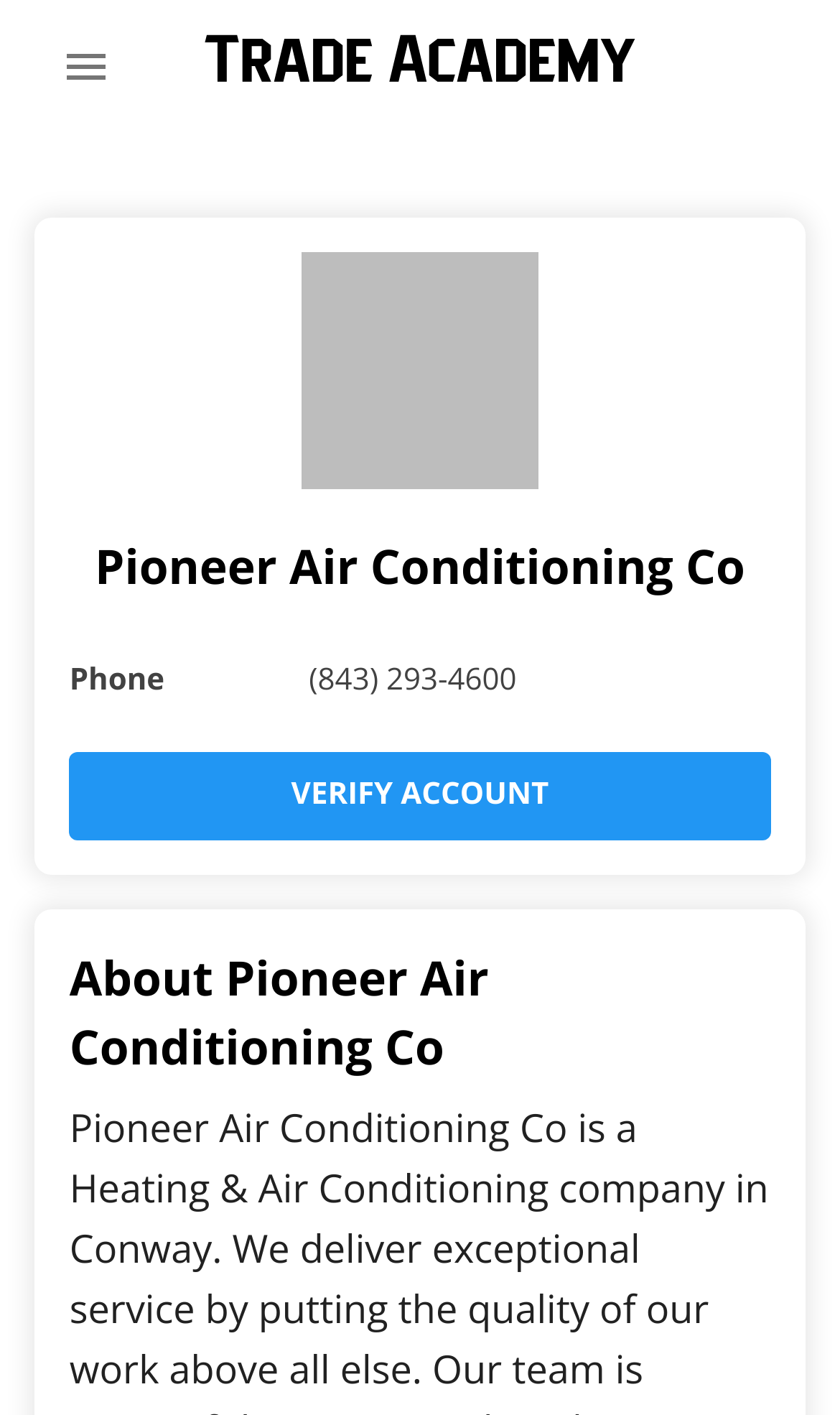Is there a link to verify an account?
Answer briefly with a single word or phrase based on the image.

Yes